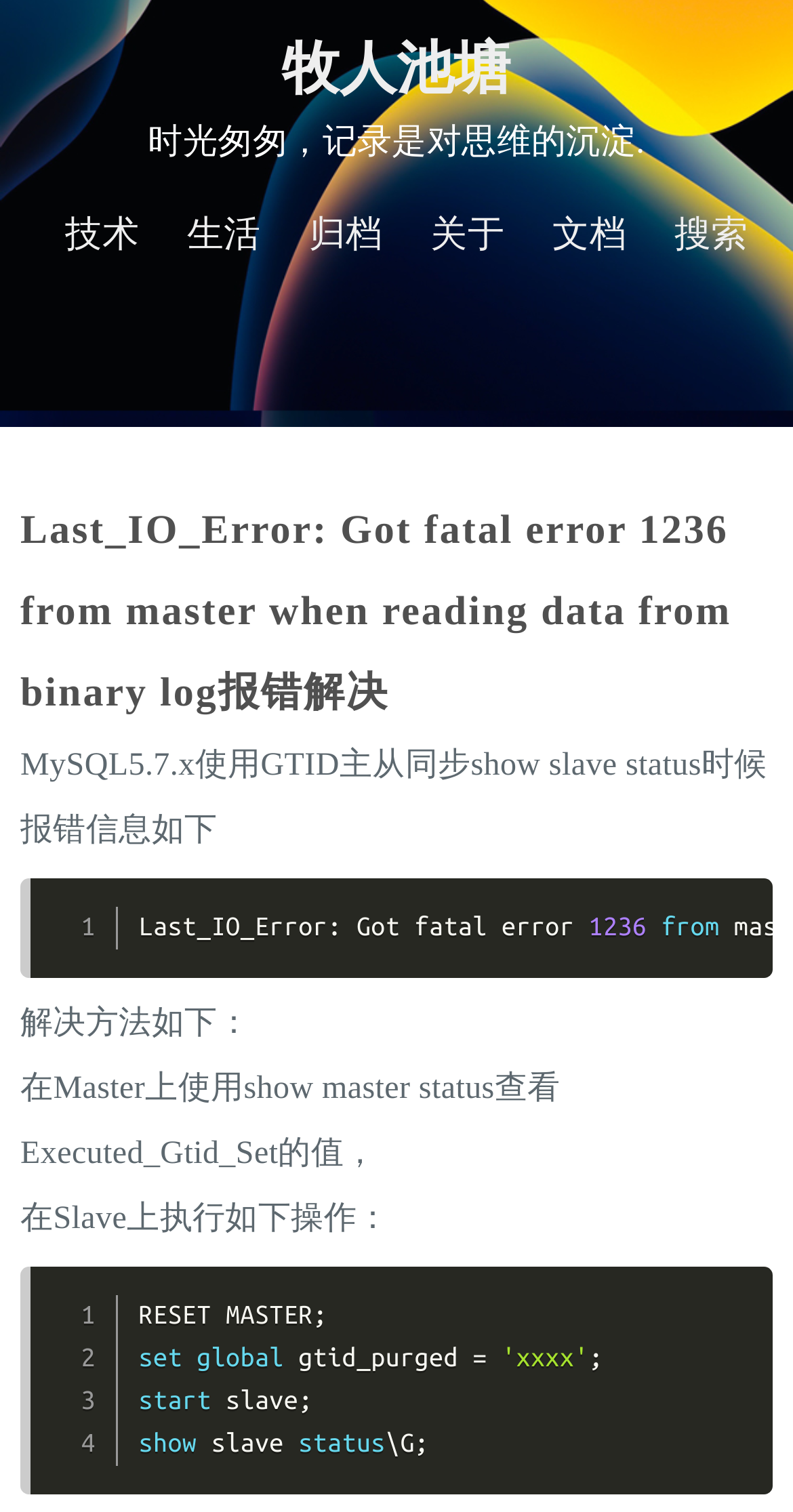Can you look at the image and give a comprehensive answer to the question:
What is the error message in the MySQL 5.7.x GTID master-slave synchronization?

The error message is mentioned in the title of the webpage, which is 'Last_IO_Error: Got fatal error 1236 from master when reading data from binary log报错解决'. This error message is related to the MySQL 5.7.x GTID master-slave synchronization.